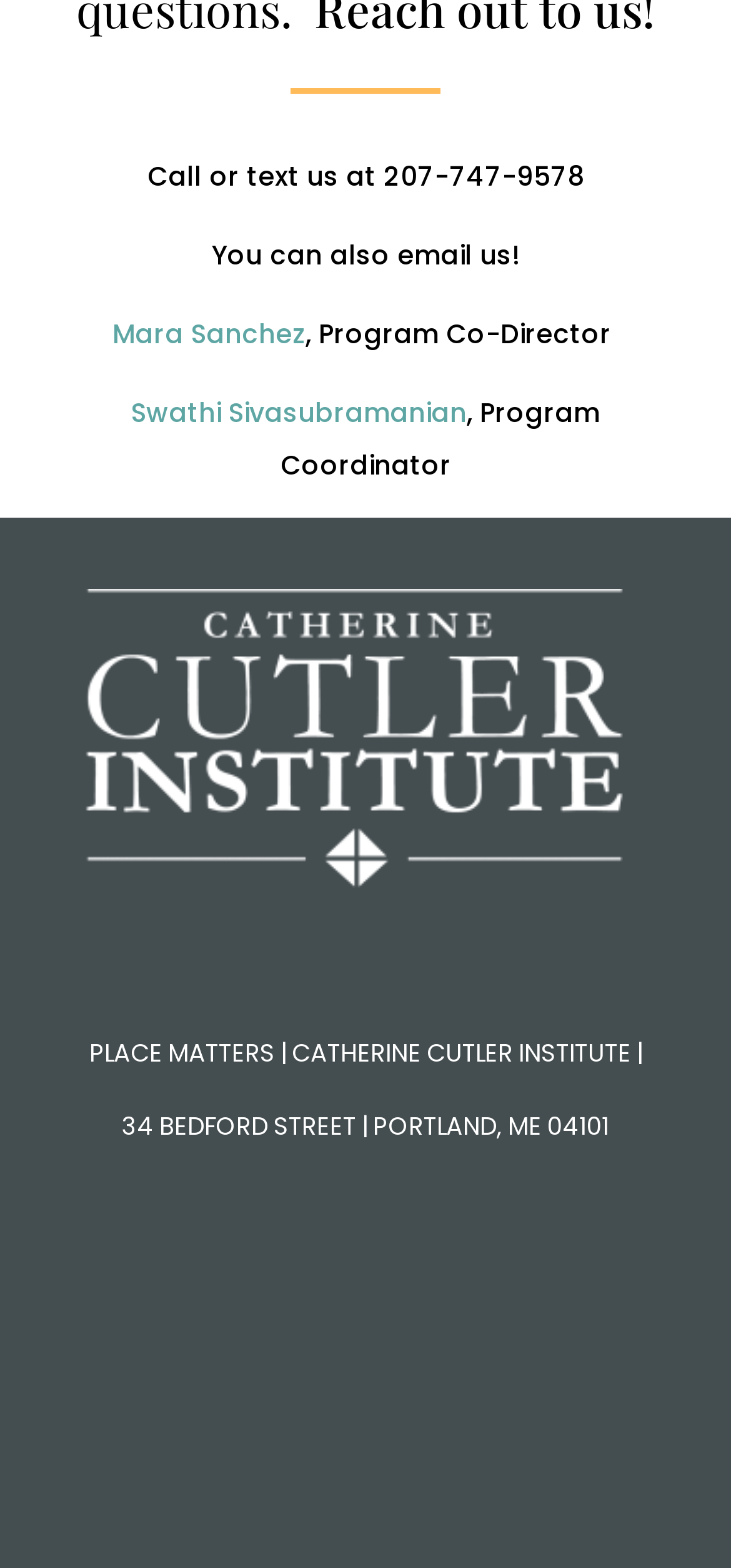What is the email option to contact?
Using the picture, provide a one-word or short phrase answer.

email us